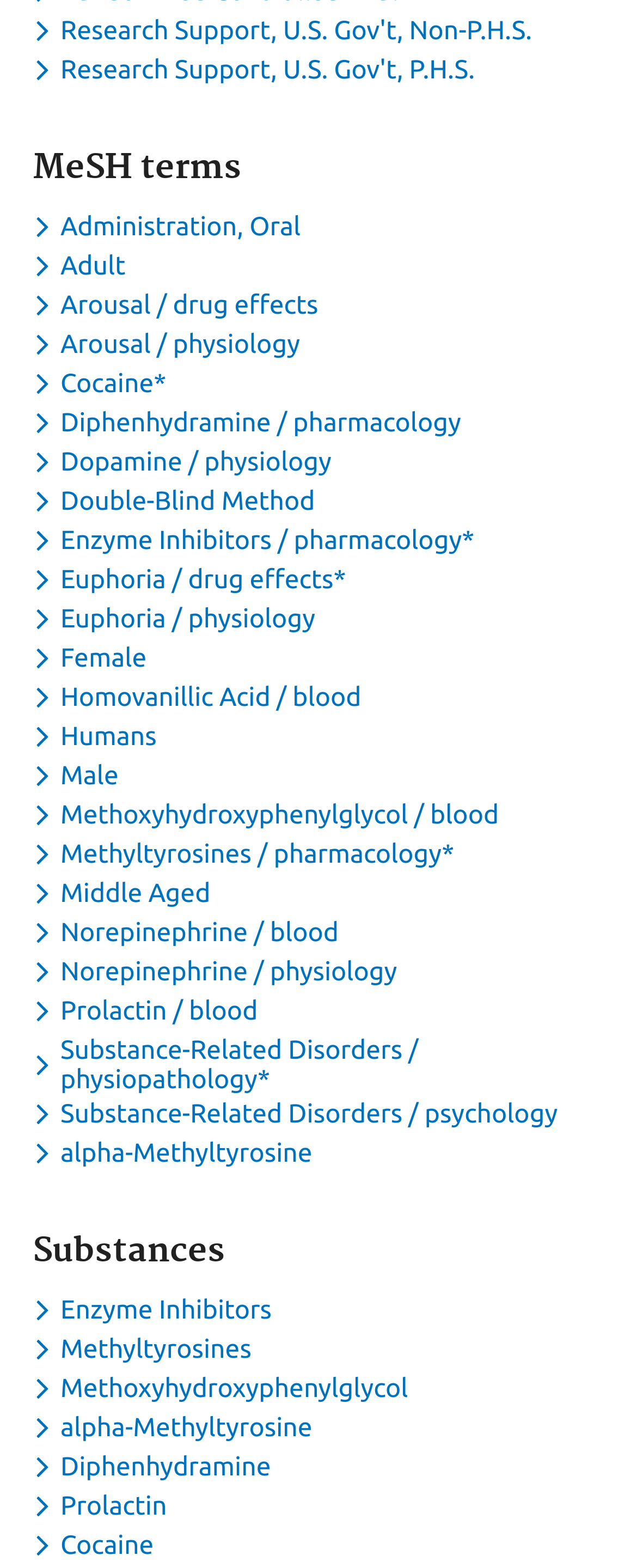Can you find the bounding box coordinates for the element to click on to achieve the instruction: "Toggle dropdown menu for keyword Enzyme Inhibitors"?

[0.051, 0.826, 0.439, 0.845]